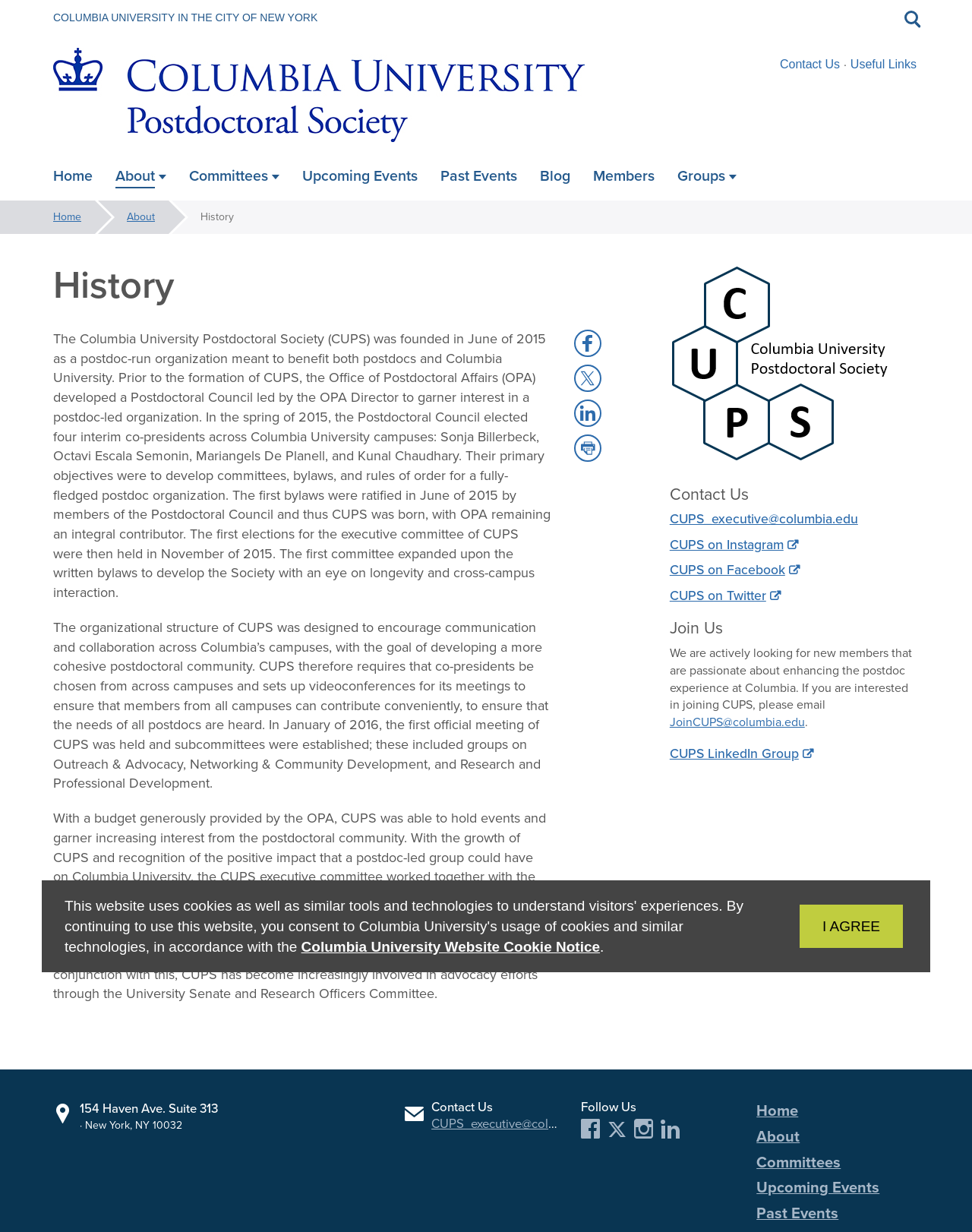Identify the bounding box coordinates for the element you need to click to achieve the following task: "Click the link to download the movie 'The Perfect Guy'". The coordinates must be four float values ranging from 0 to 1, formatted as [left, top, right, bottom].

None